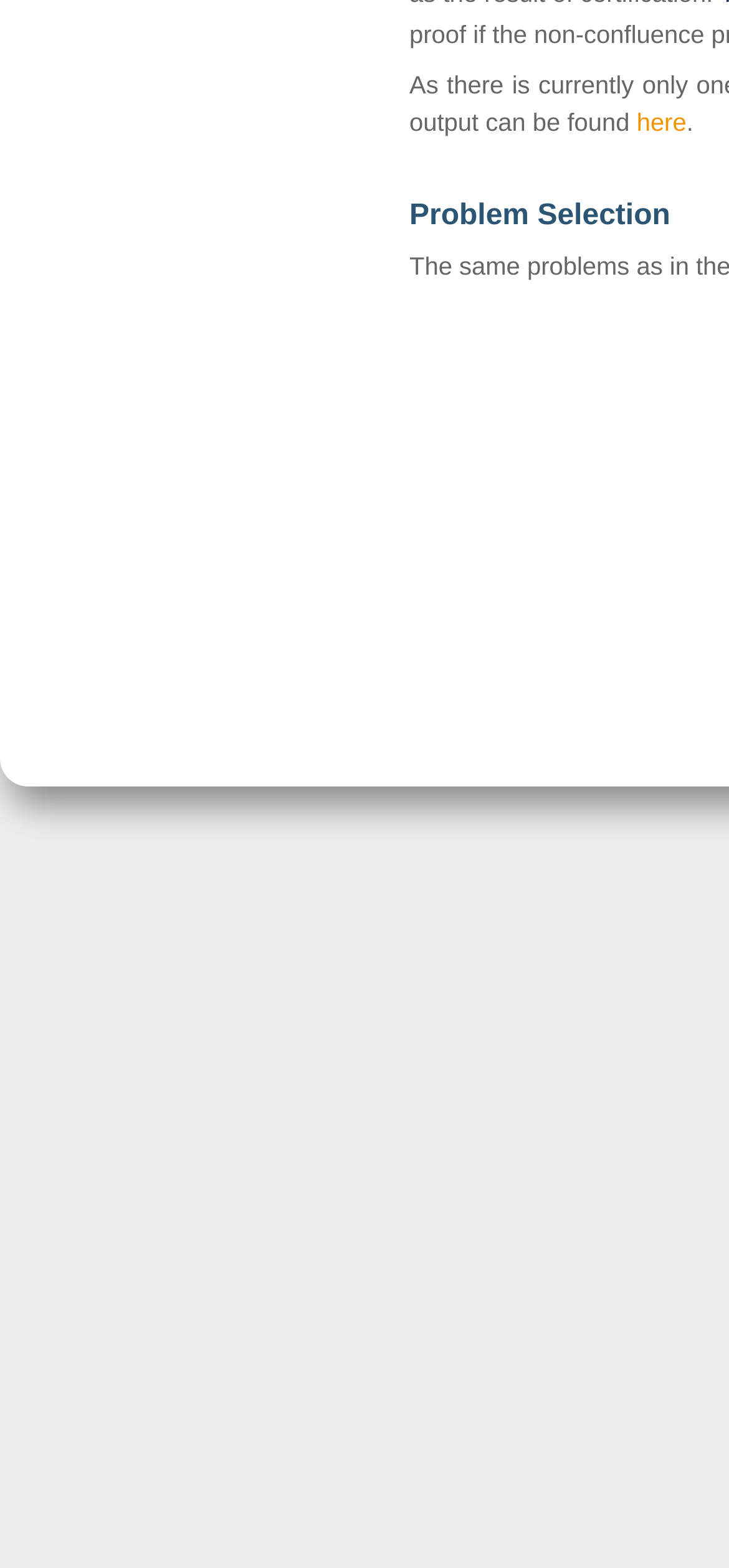Based on the description "here", find the bounding box of the specified UI element.

[0.873, 0.068, 0.942, 0.086]